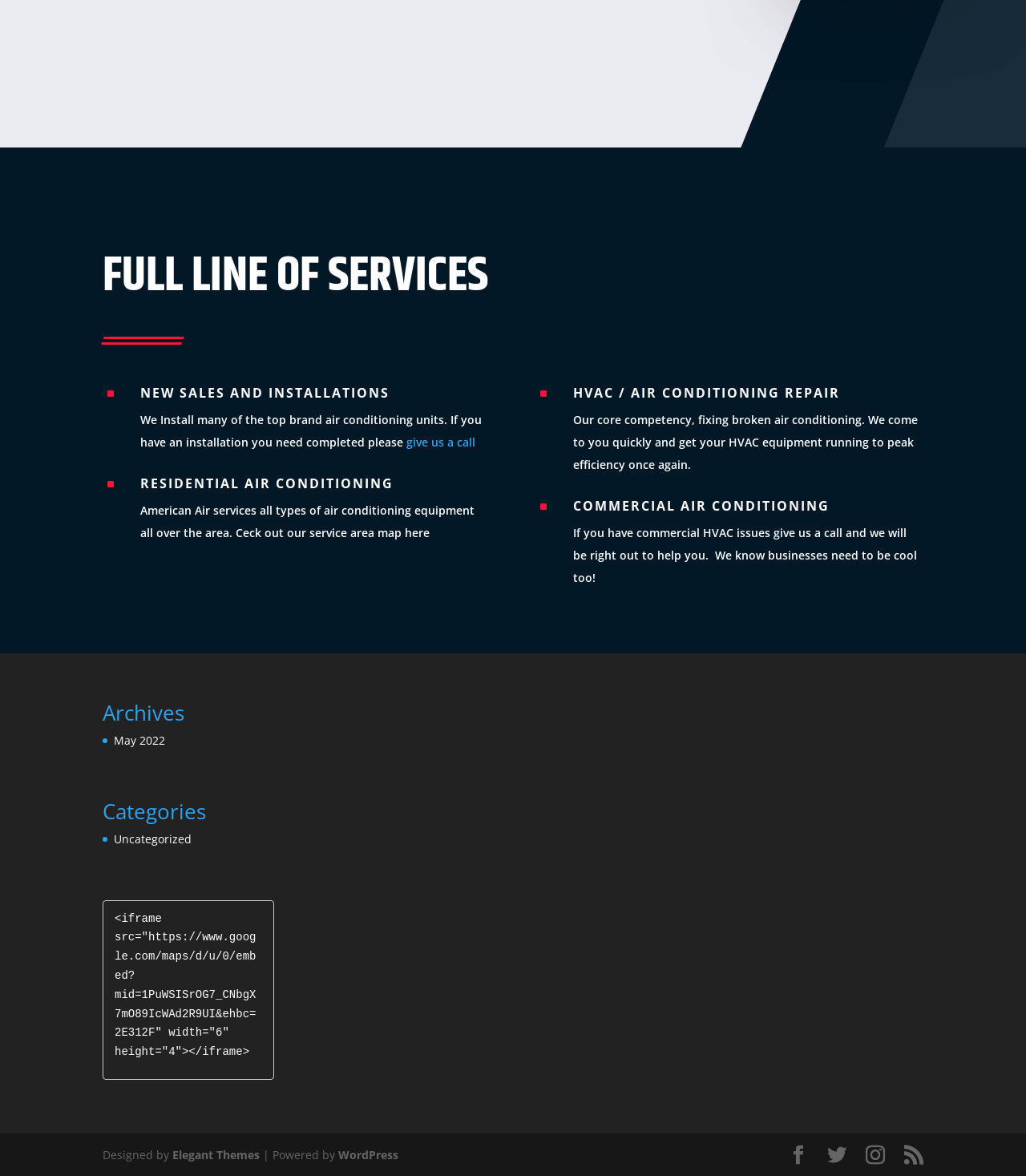Find the bounding box coordinates for the element that must be clicked to complete the instruction: "Explore the service area map". The coordinates should be four float numbers between 0 and 1, indicated as [left, top, right, bottom].

[0.137, 0.428, 0.462, 0.46]